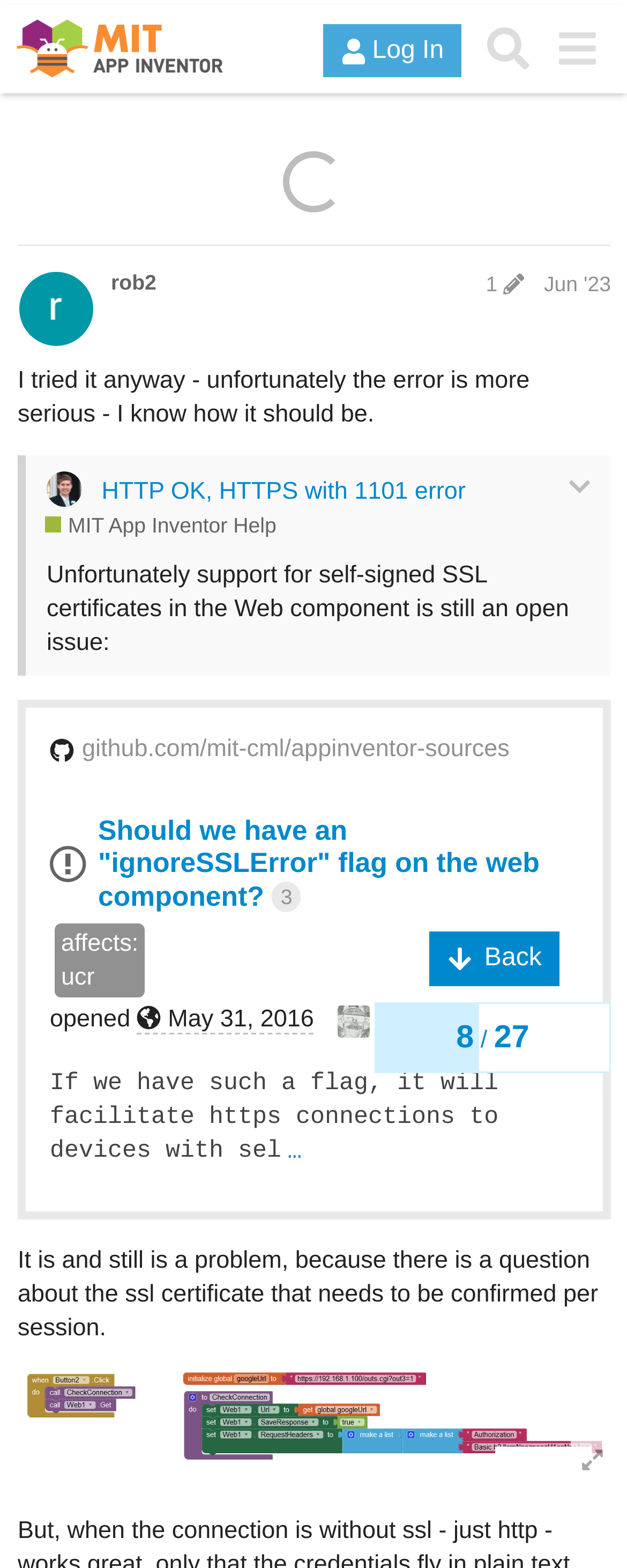Specify the bounding box coordinates of the area to click in order to follow the given instruction: "Click the 'copy a link to this post to clipboard' button."

[0.864, 0.009, 0.974, 0.049]